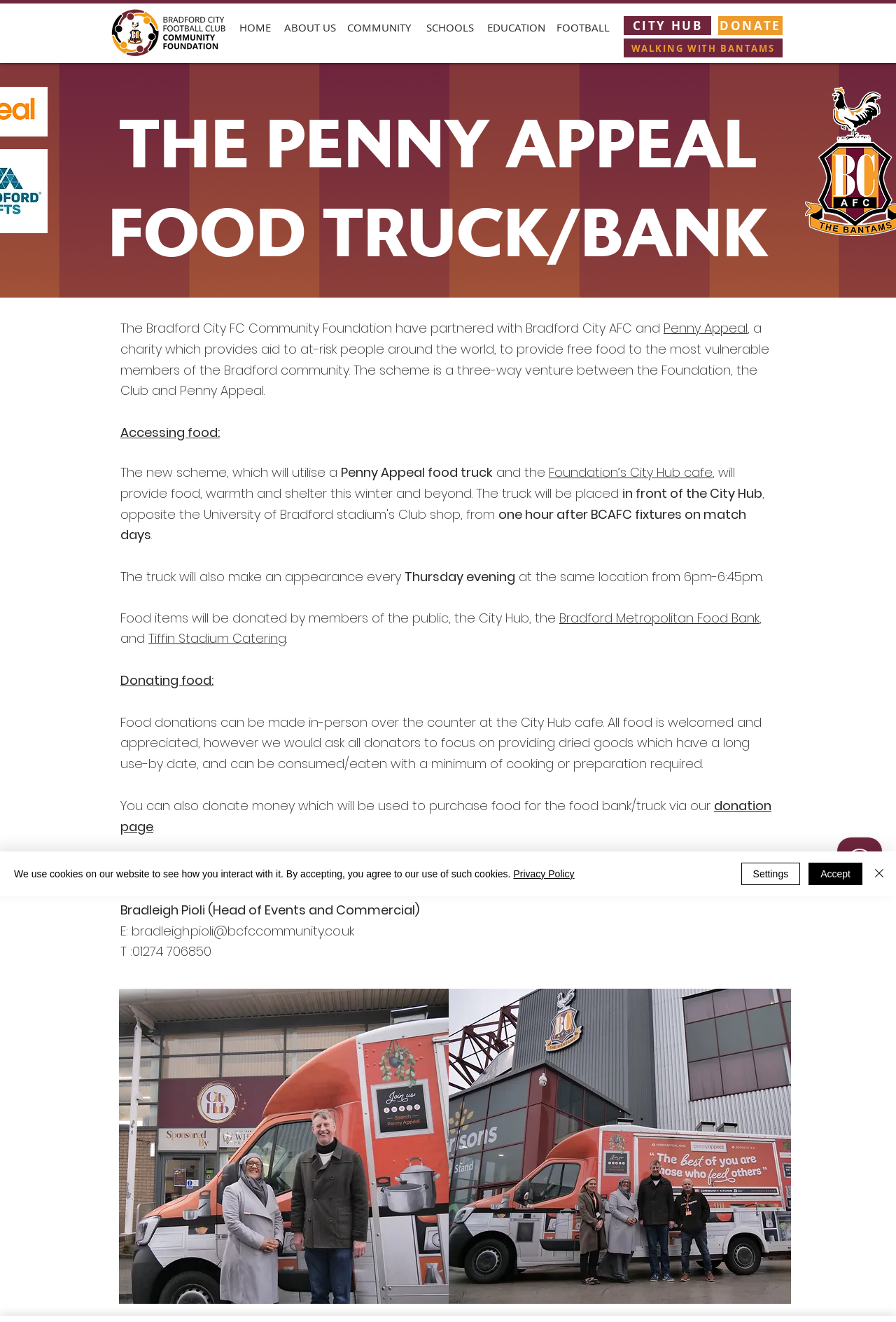Where will the food truck be placed?
From the image, provide a succinct answer in one word or a short phrase.

In front of the City Hub